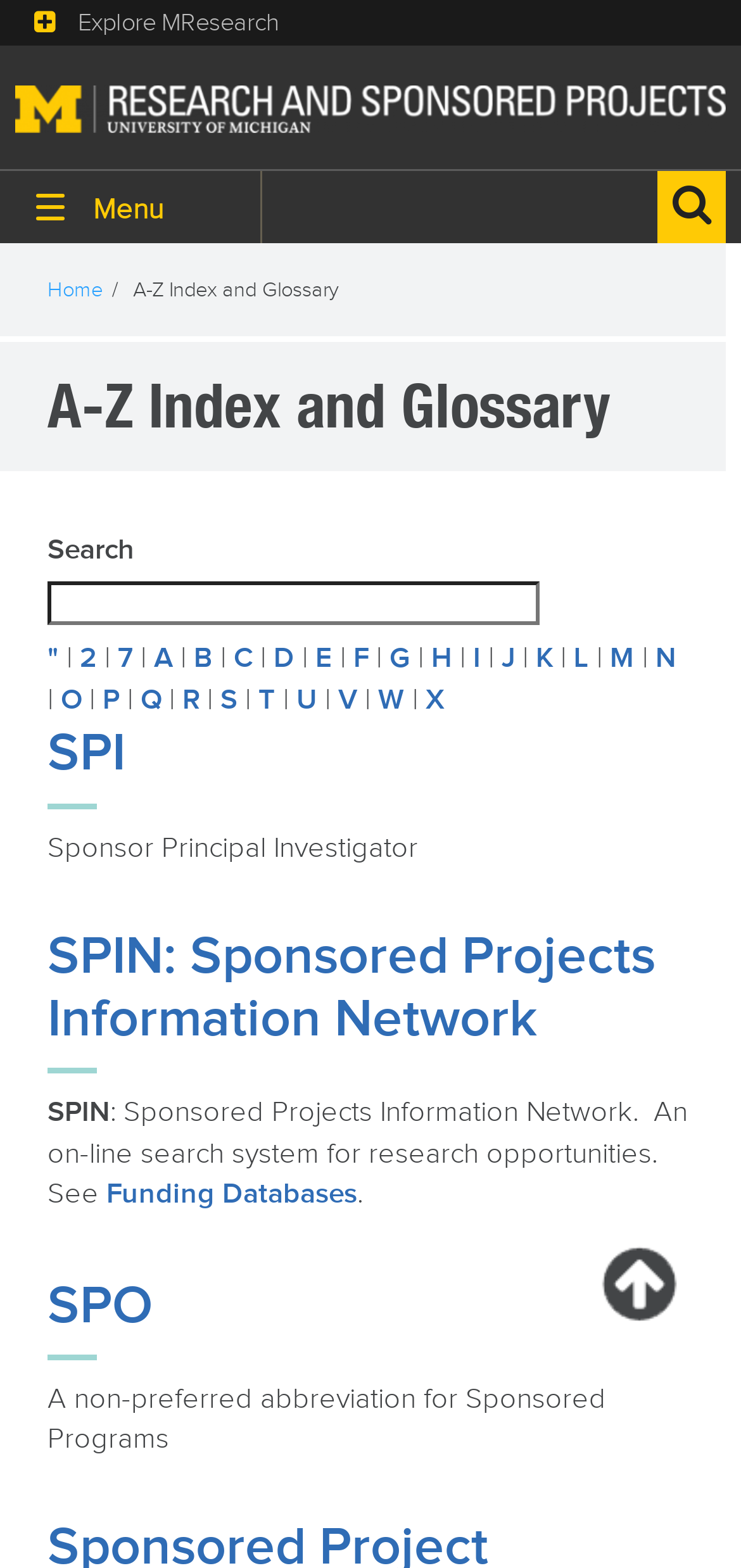Given the element description SPIN: Sponsored Projects Information Network, predict the bounding box coordinates for the UI element in the webpage screenshot. The format should be (top-left x, top-left y, bottom-right x, bottom-right y), and the values should be between 0 and 1.

[0.064, 0.59, 0.885, 0.67]